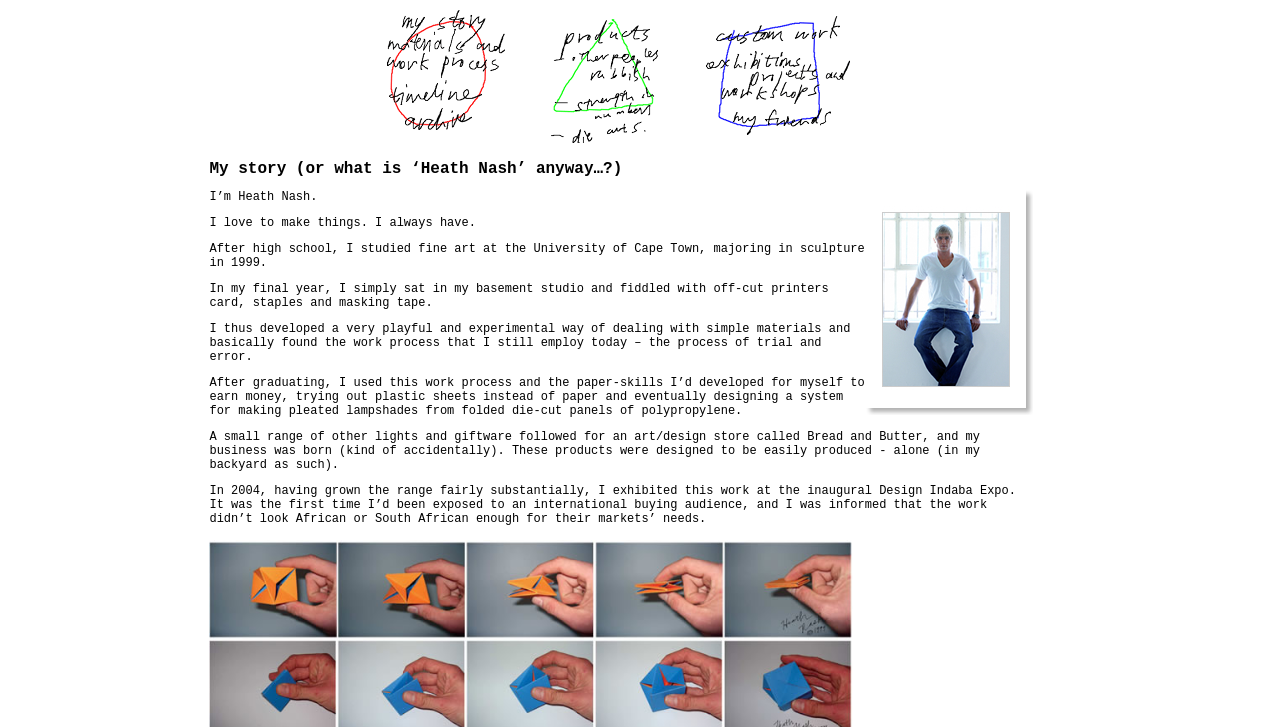Locate the bounding box coordinates of the UI element described by: "alt="custom work" name="navcustom"". The bounding box coordinates should consist of four float numbers between 0 and 1, i.e., [left, top, right, bottom].

[0.539, 0.048, 0.679, 0.067]